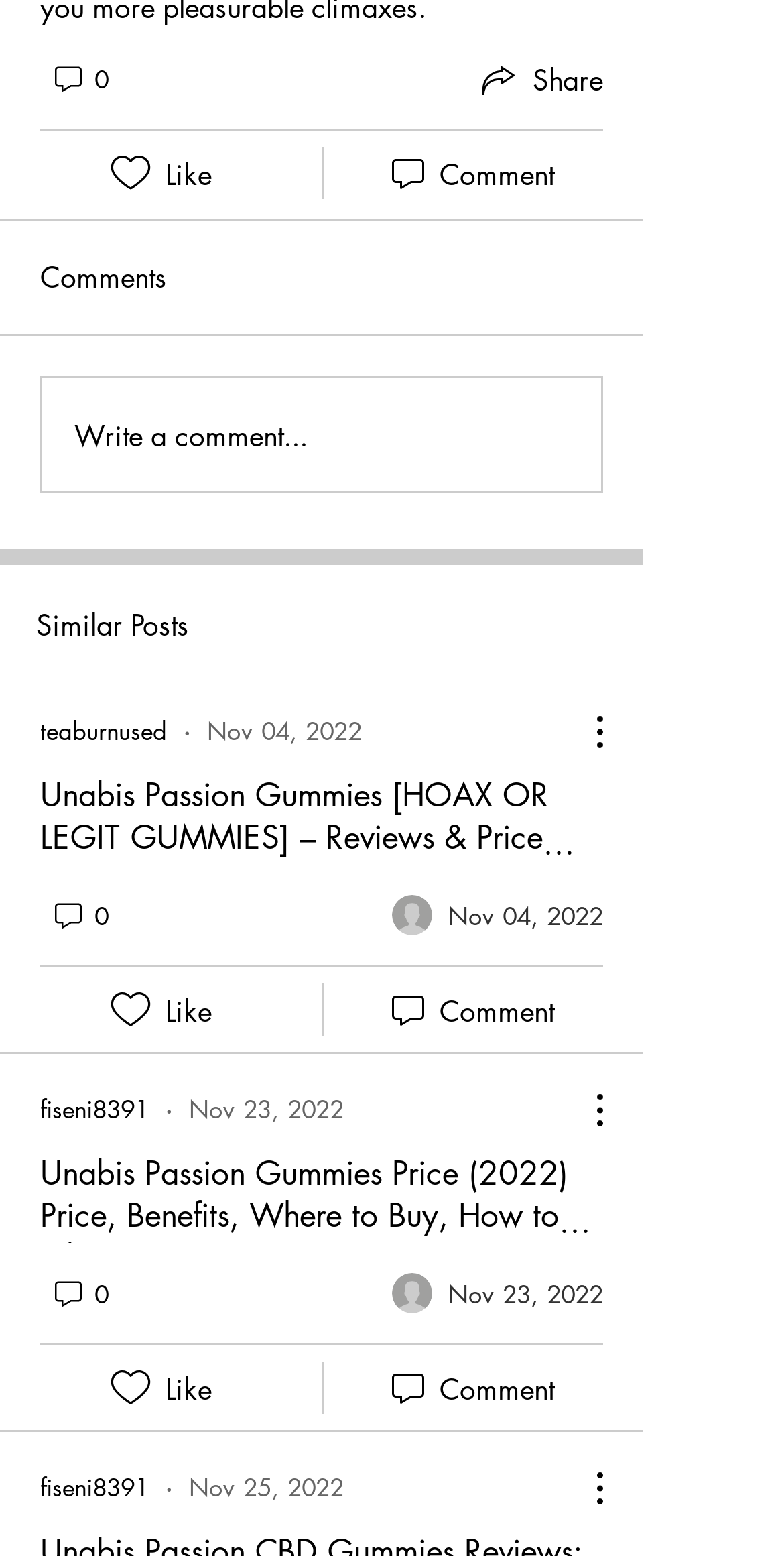Determine the bounding box for the described UI element: "Share".

[0.605, 0.035, 0.769, 0.066]